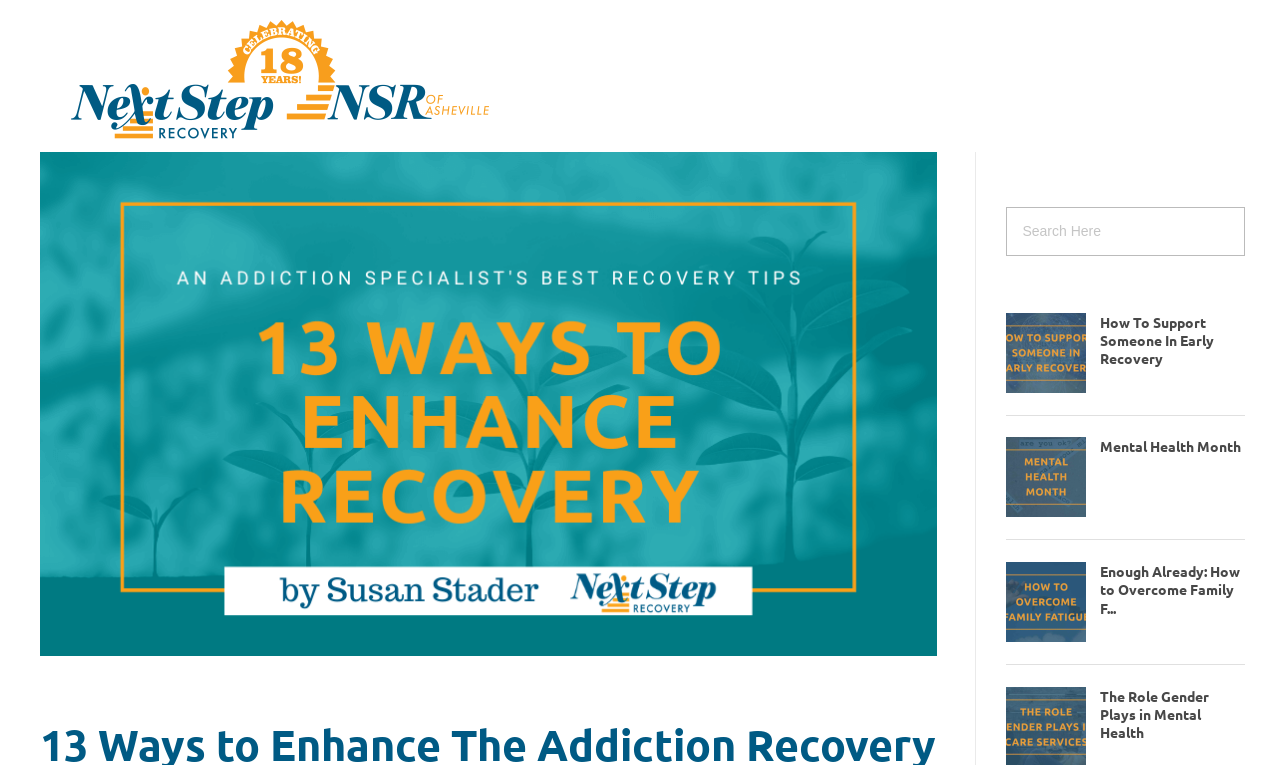Is there a search function on this webpage?
Please provide a single word or phrase as your answer based on the screenshot.

Yes